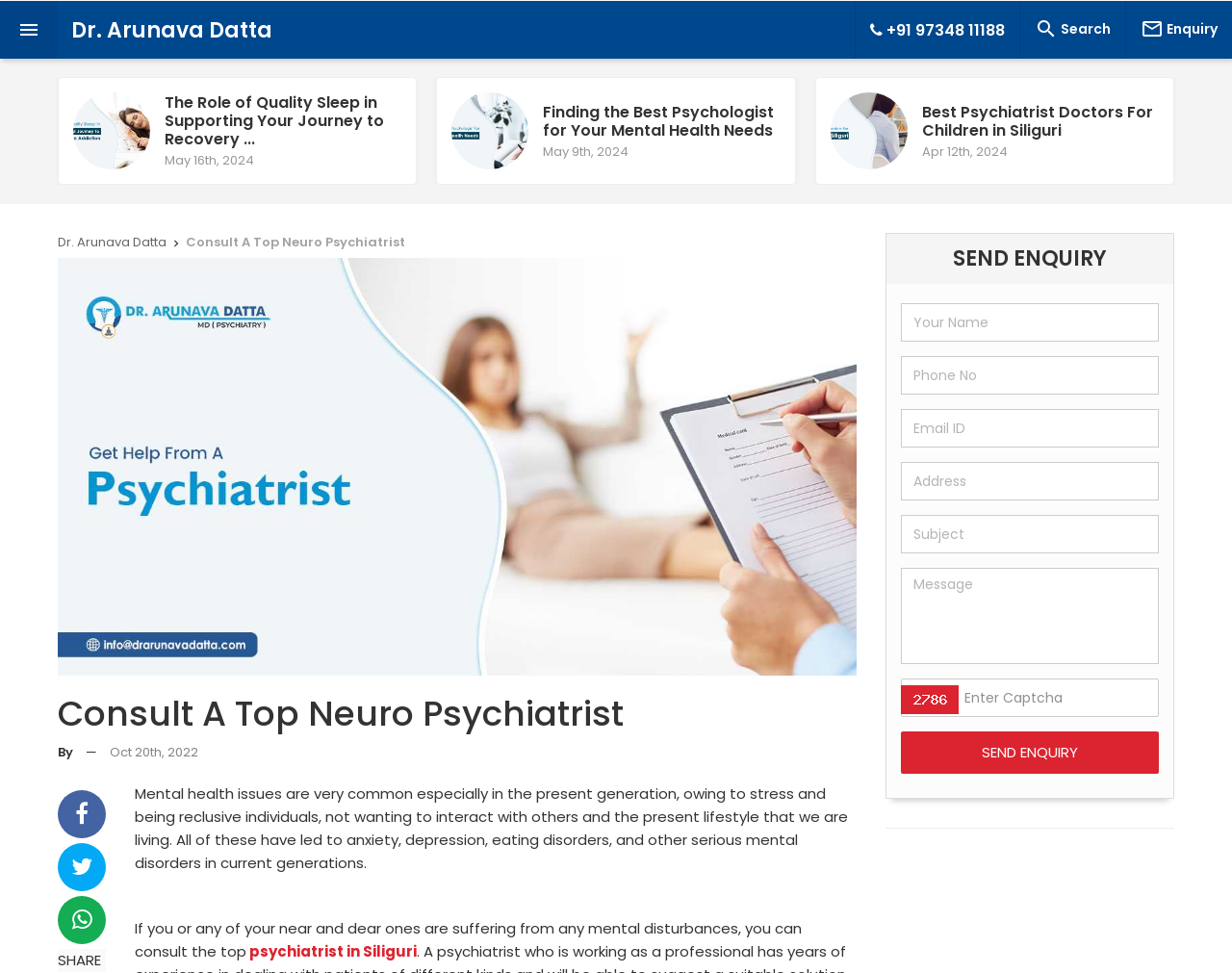Locate the bounding box coordinates of the UI element described by: "parent_node: SHARE". The bounding box coordinates should consist of four float numbers between 0 and 1, i.e., [left, top, right, bottom].

[0.047, 0.919, 0.086, 0.969]